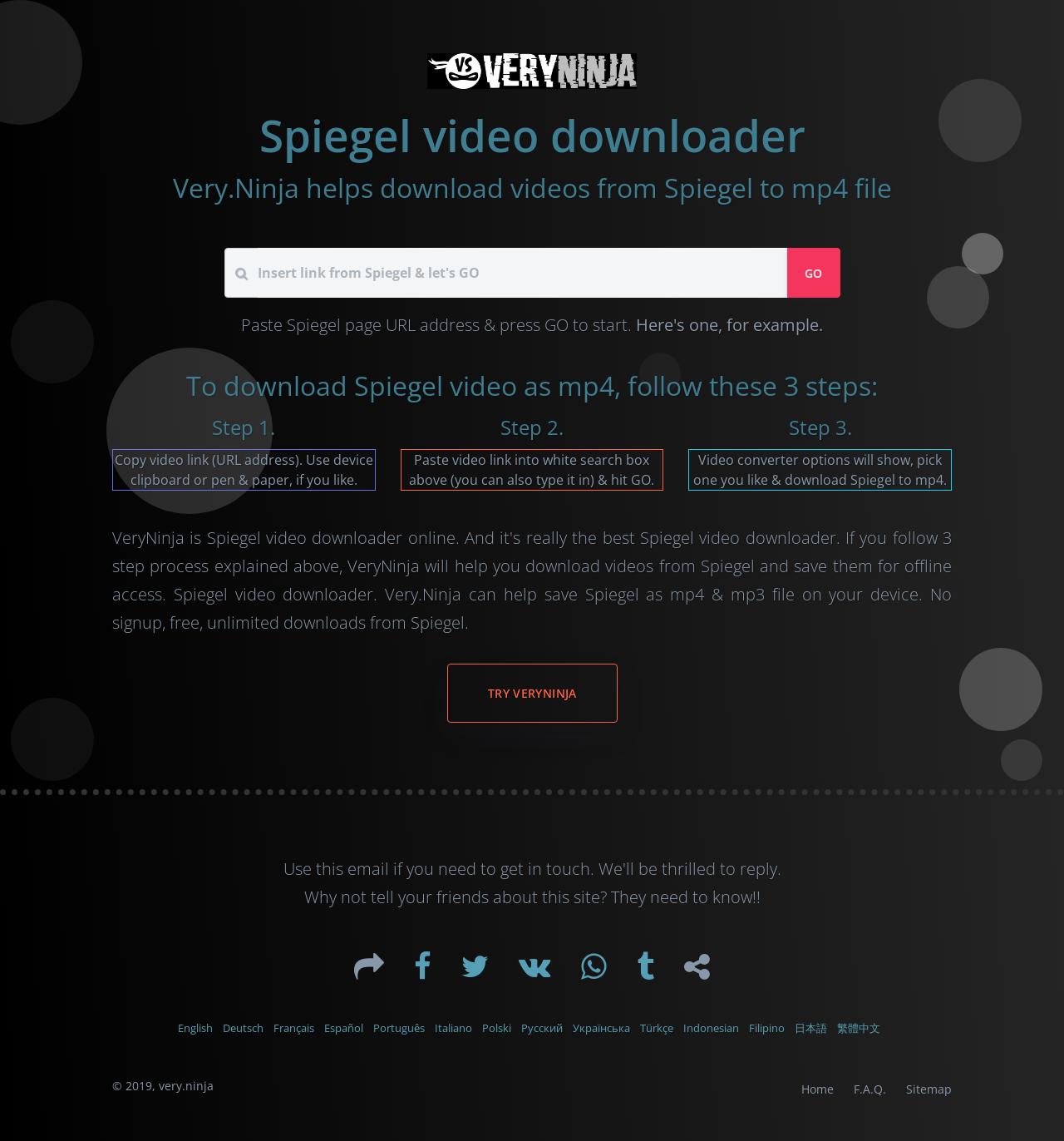What is the purpose of this website?
Refer to the image and provide a thorough answer to the question.

Based on the webpage's content, it appears that the website allows users to download videos from Spiegel as mp4 files. The heading 'Spiegel video downloader' and the instructions provided on the page suggest that this is the primary function of the website.